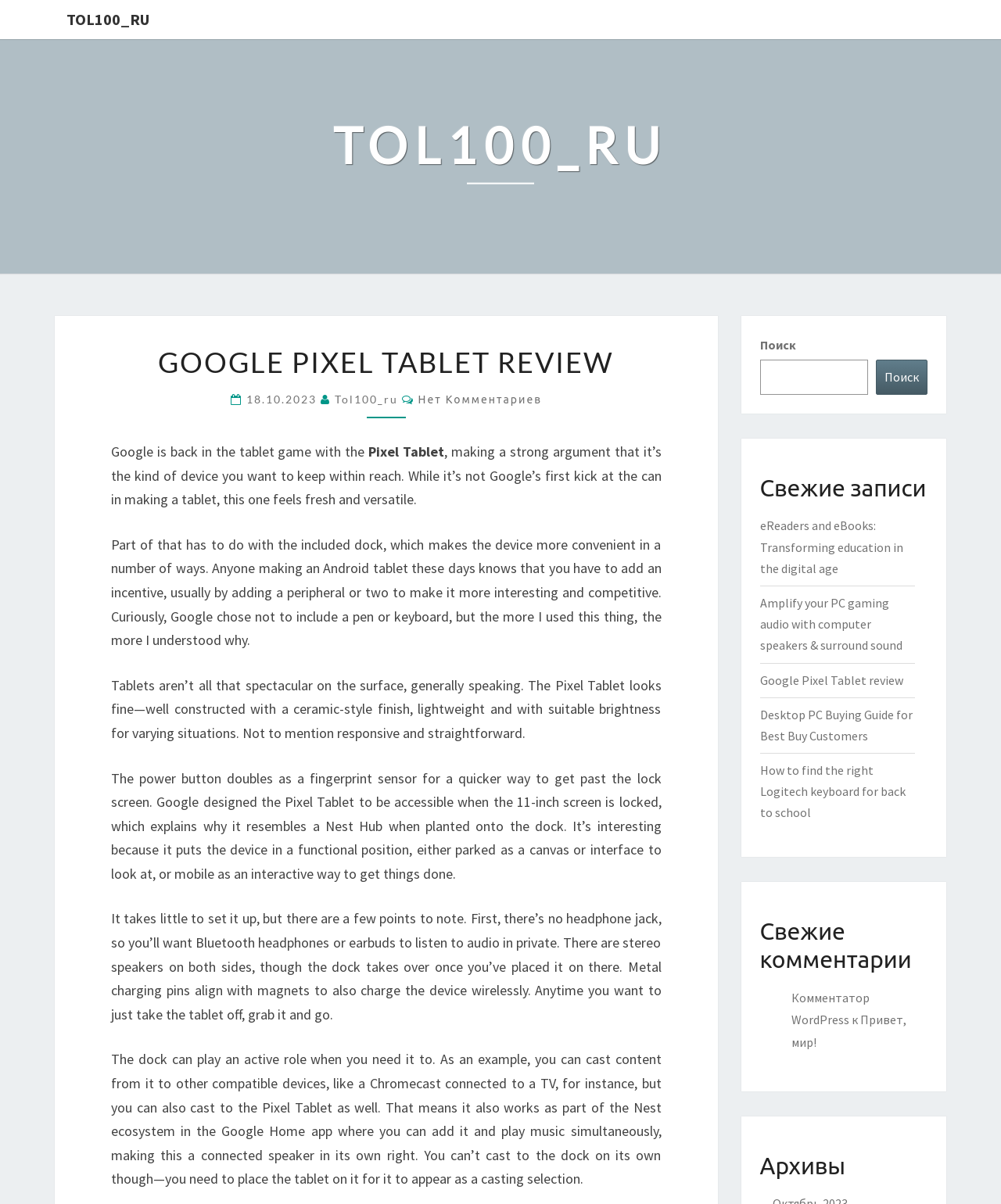For the given element description tol100_ru, determine the bounding box coordinates of the UI element. The coordinates should follow the format (top-left x, top-left y, bottom-right x, bottom-right y) and be within the range of 0 to 1.

[0.333, 0.096, 0.667, 0.164]